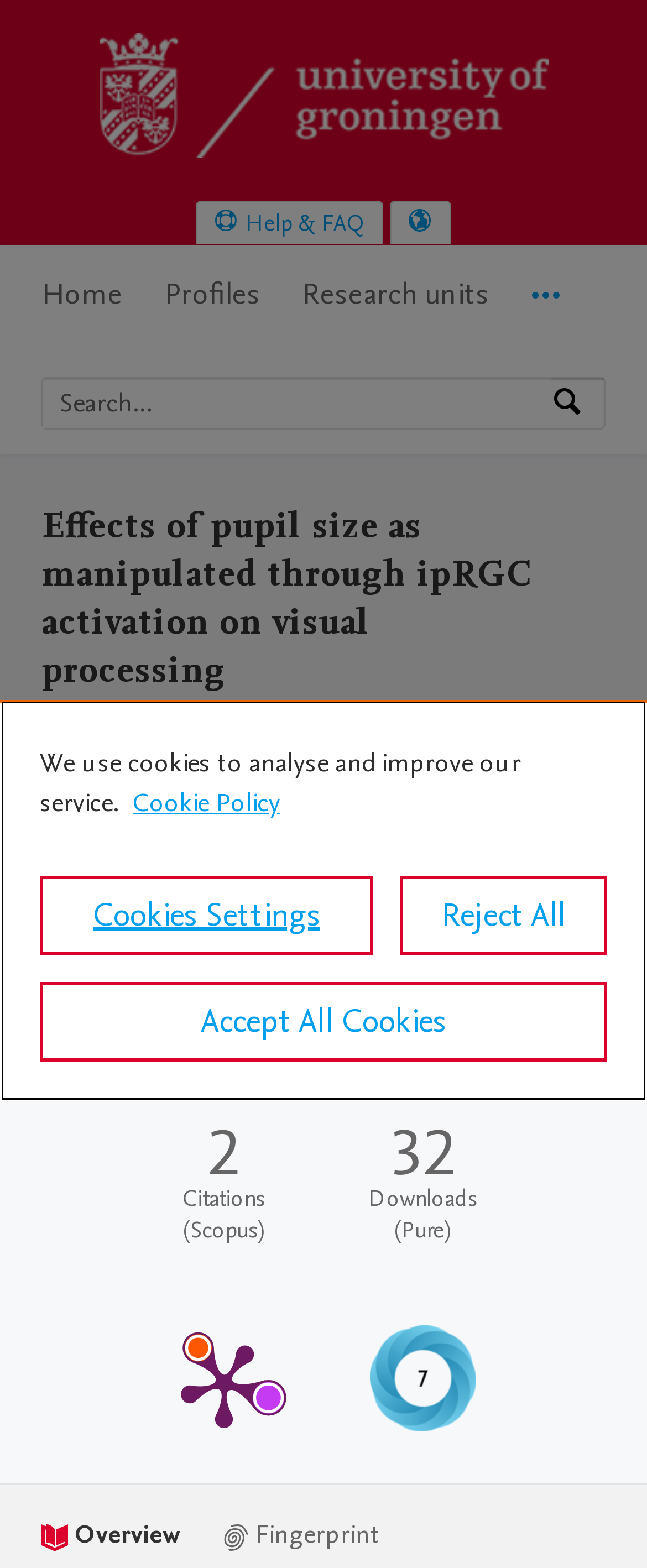Locate the headline of the webpage and generate its content.

Effects of pupil size as manipulated through ipRGC activation on visual processing